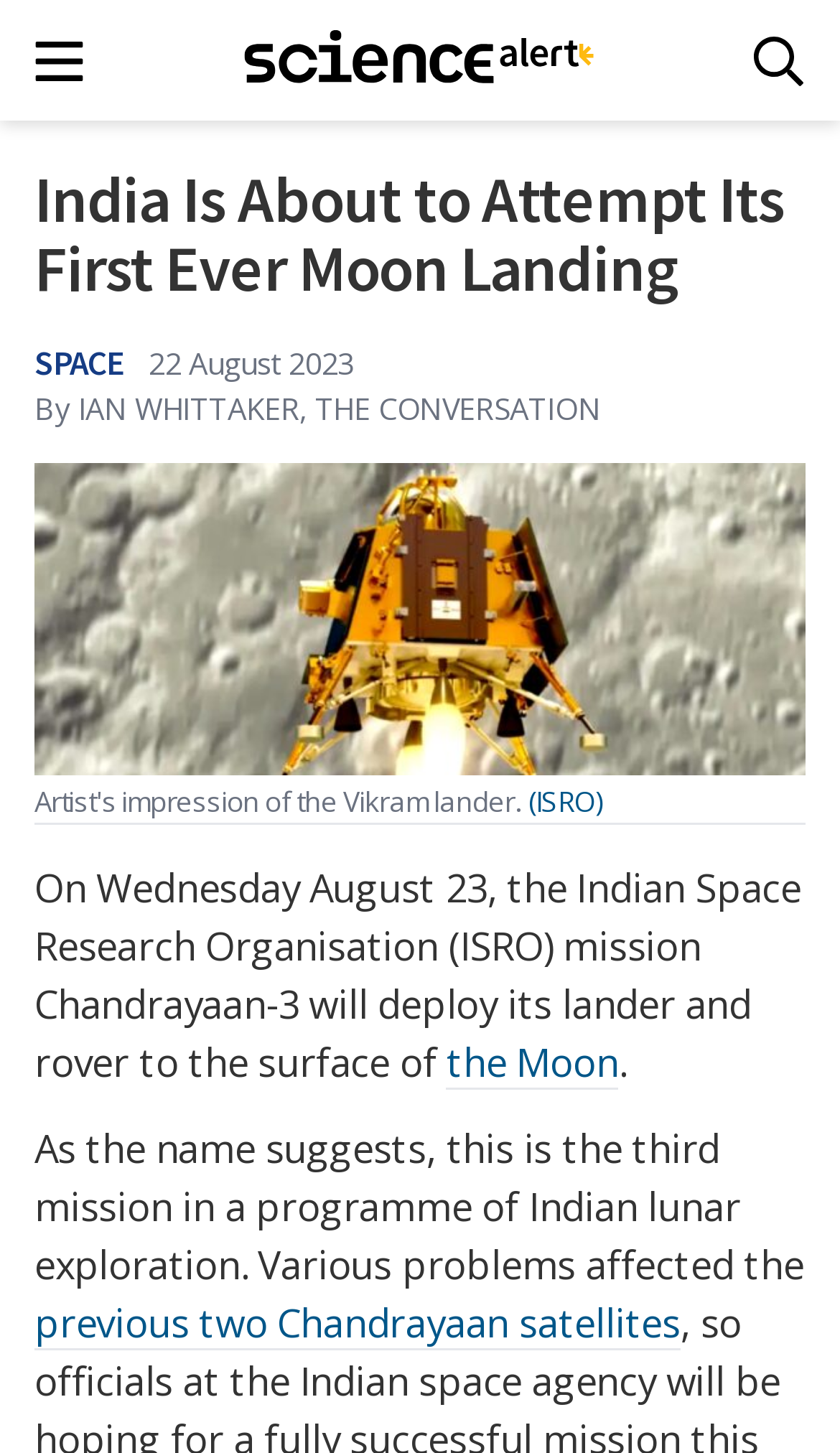Generate a comprehensive caption for the webpage you are viewing.

The webpage is about India's attempt to land on the Moon, specifically the Chandrayaan-3 mission. At the top left, there is a link to the ScienceAlert homepage, accompanied by a small image. Next to it, a main menu button is located. On the top right, a search button is positioned, also accompanied by a small image.

Below the top navigation bar, a large heading reads "India Is About to Attempt Its First Ever Moon Landing". Underneath, there is a link to the "SPACE" category, followed by the publication date "22 August 2023" and the author's name "IAN WHITTAKER, THE CONVERSATION".

A large illustration of the Indian Moon Lander is displayed, taking up most of the width of the page. Below the image, there is a paragraph of text describing the mission, mentioning the Indian Space Research Organisation (ISRO) and the deployment of the lander and rover to the Moon's surface. The text also includes a link to the Moon.

The article continues with another paragraph, discussing the previous two Chandrayaan satellites and their problems. This paragraph includes a link to the "previous two Chandrayaan satellites". Overall, the webpage has a simple layout, with a focus on the main article and a few navigation elements at the top.